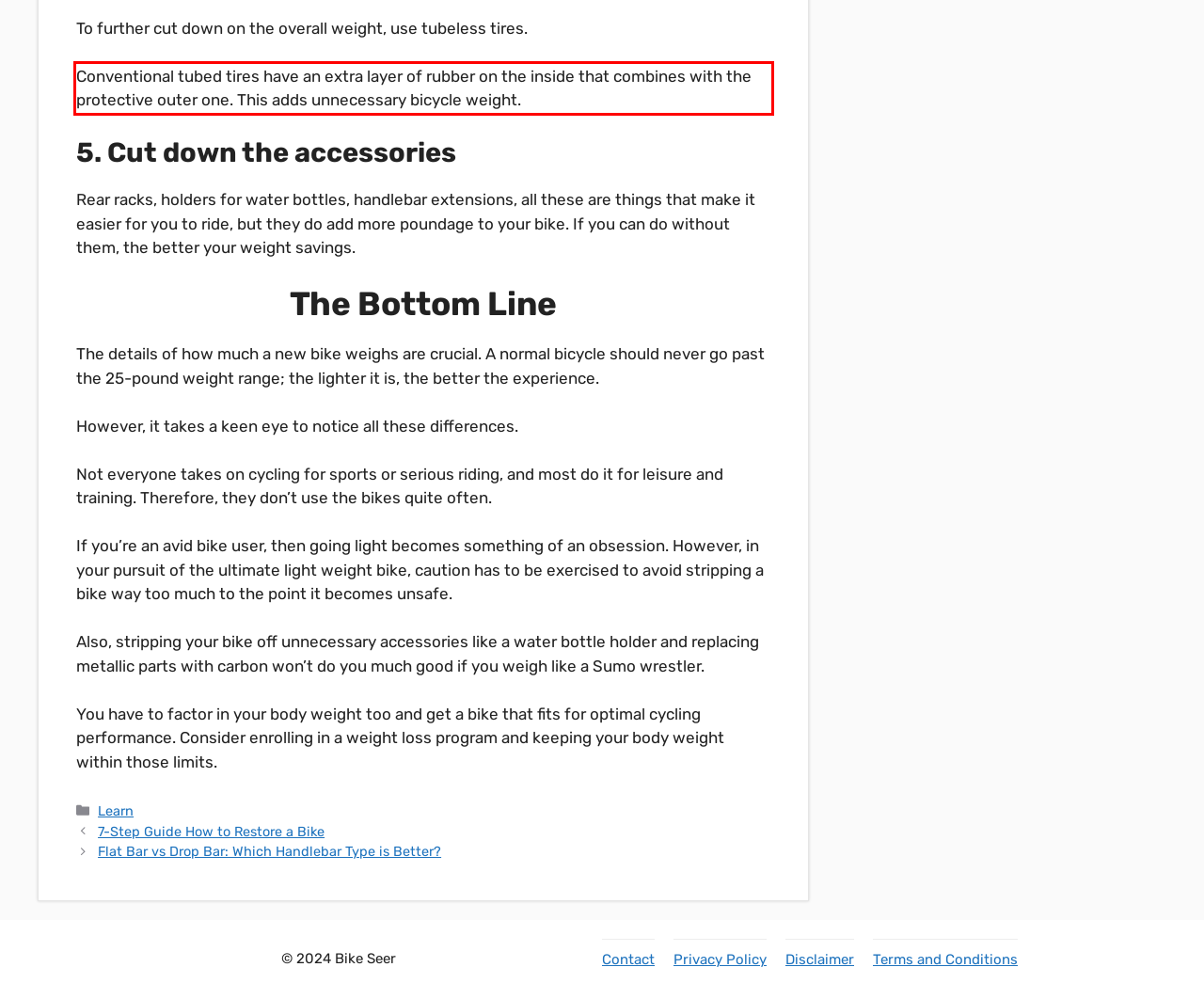With the provided screenshot of a webpage, locate the red bounding box and perform OCR to extract the text content inside it.

Conventional tubed tires have an extra layer of rubber on the inside that combines with the protective outer one. This adds unnecessary bicycle weight.